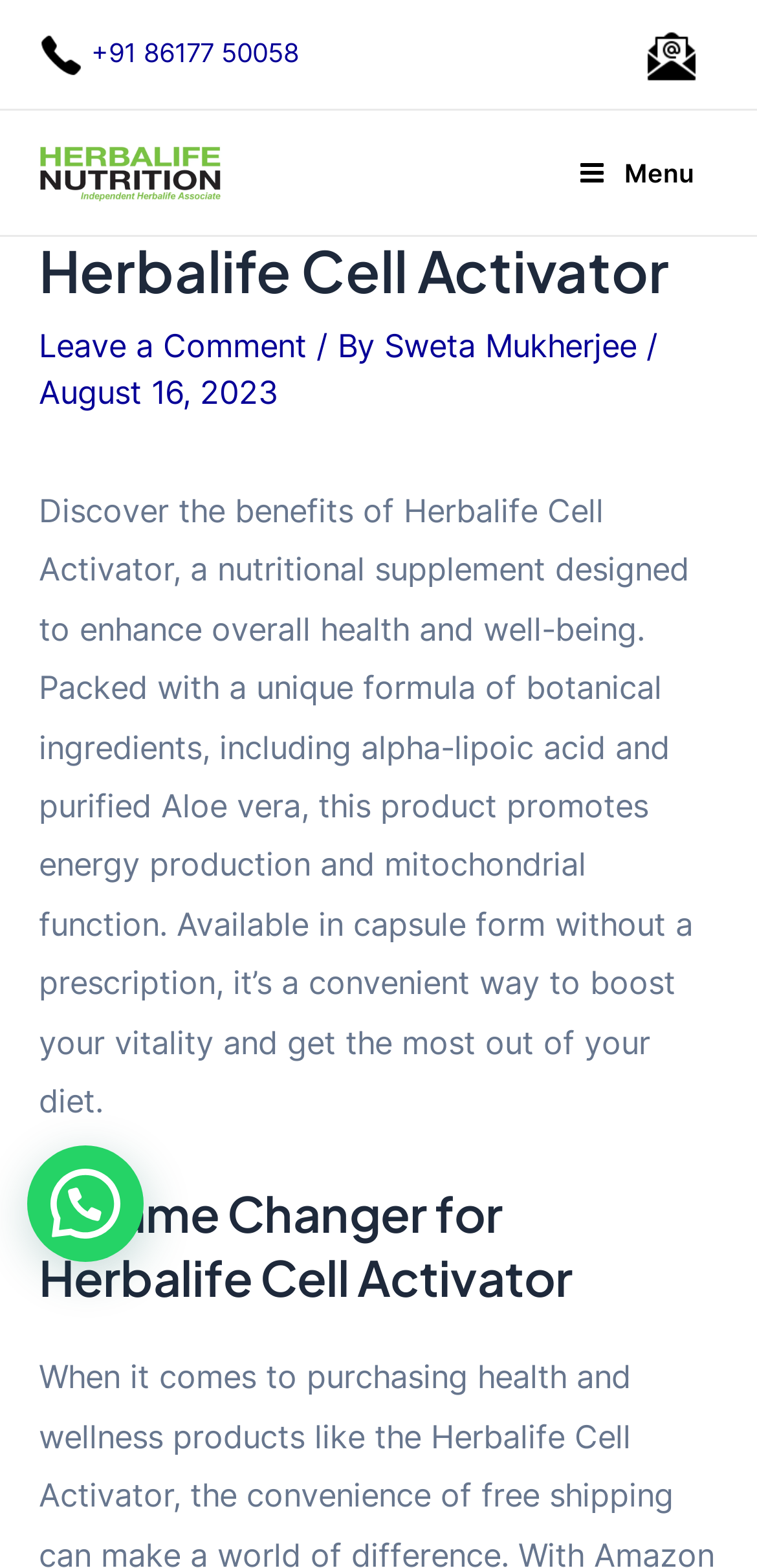Identify the bounding box coordinates for the UI element mentioned here: "+91 86177 50058". Provide the coordinates as four float values between 0 and 1, i.e., [left, top, right, bottom].

[0.121, 0.024, 0.395, 0.044]